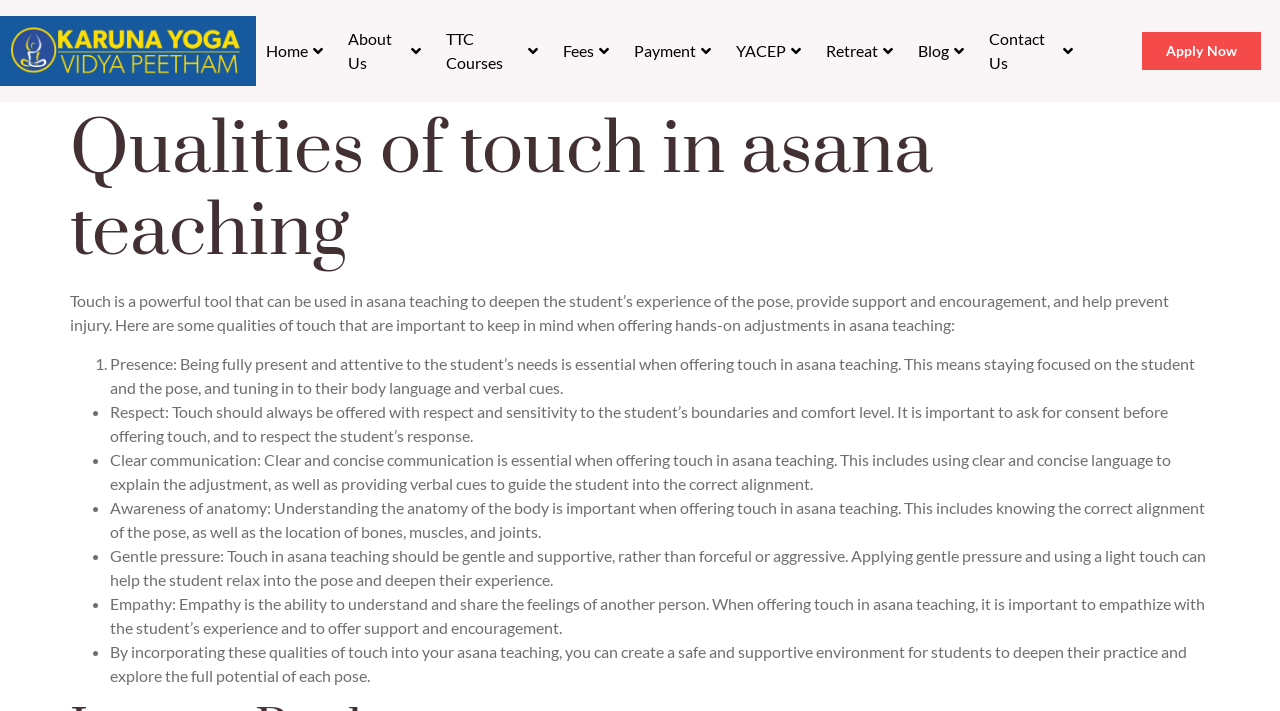Given the element description YACEP, predict the bounding box coordinates for the UI element in the webpage screenshot. The format should be (top-left x, top-left y, bottom-right x, bottom-right y), and the values should be between 0 and 1.

[0.567, 0.03, 0.638, 0.114]